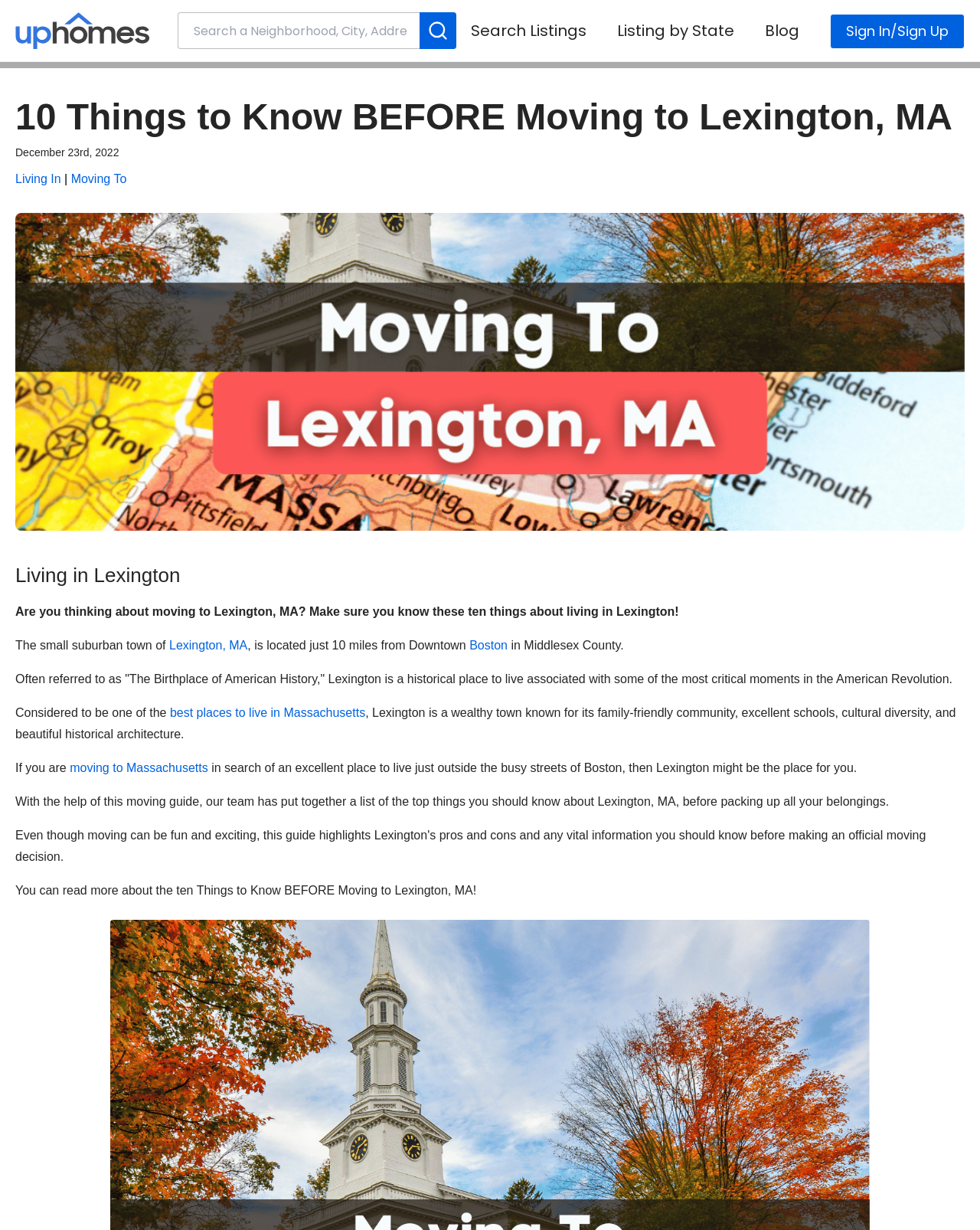Identify the bounding box coordinates of the clickable region to carry out the given instruction: "Explore the blog".

[0.78, 0.016, 0.816, 0.034]